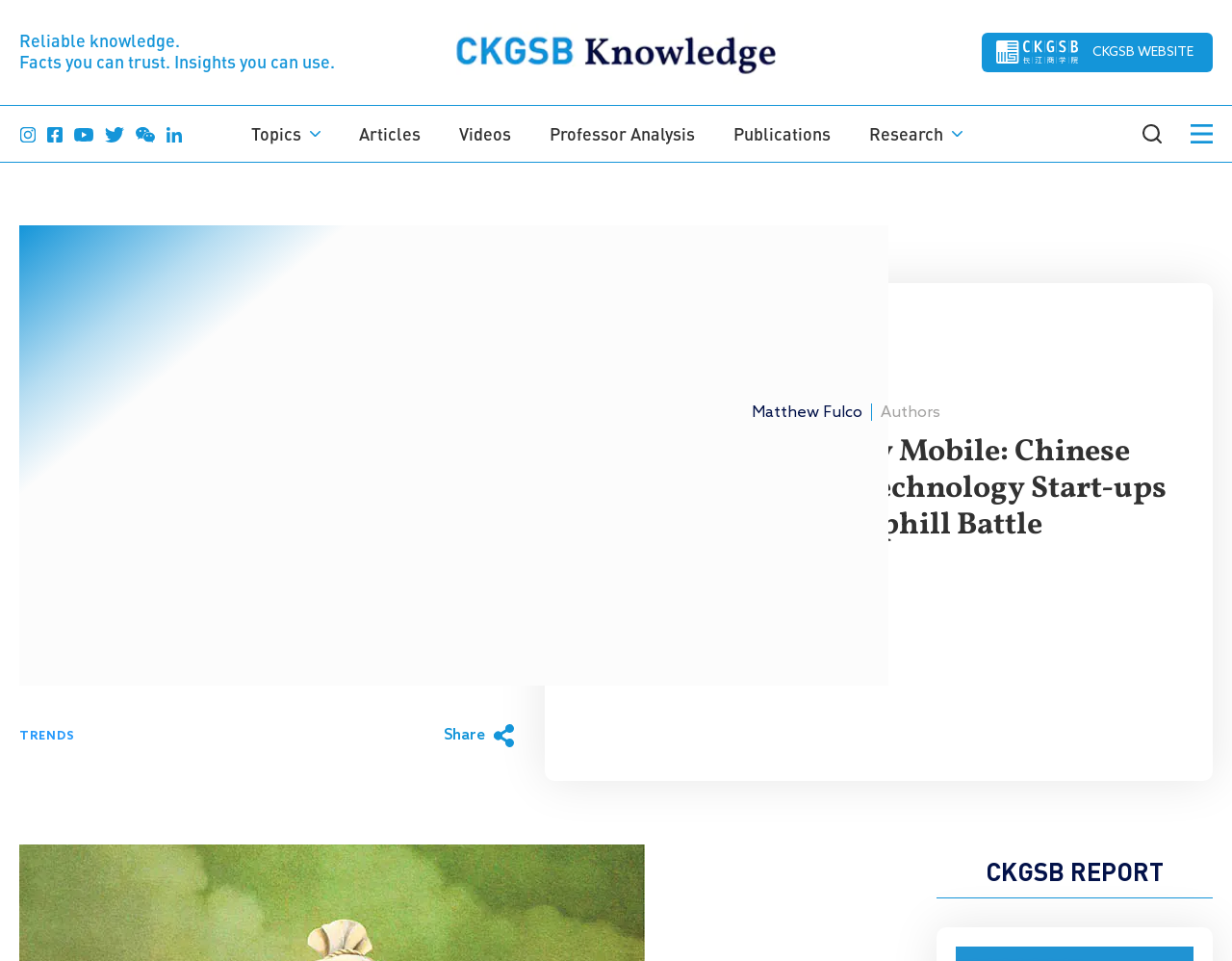Determine the bounding box coordinates for the UI element described. Format the coordinates as (top-left x, top-left y, bottom-right x, bottom-right y) and ensure all values are between 0 and 1. Element description: Trends

[0.016, 0.76, 0.061, 0.774]